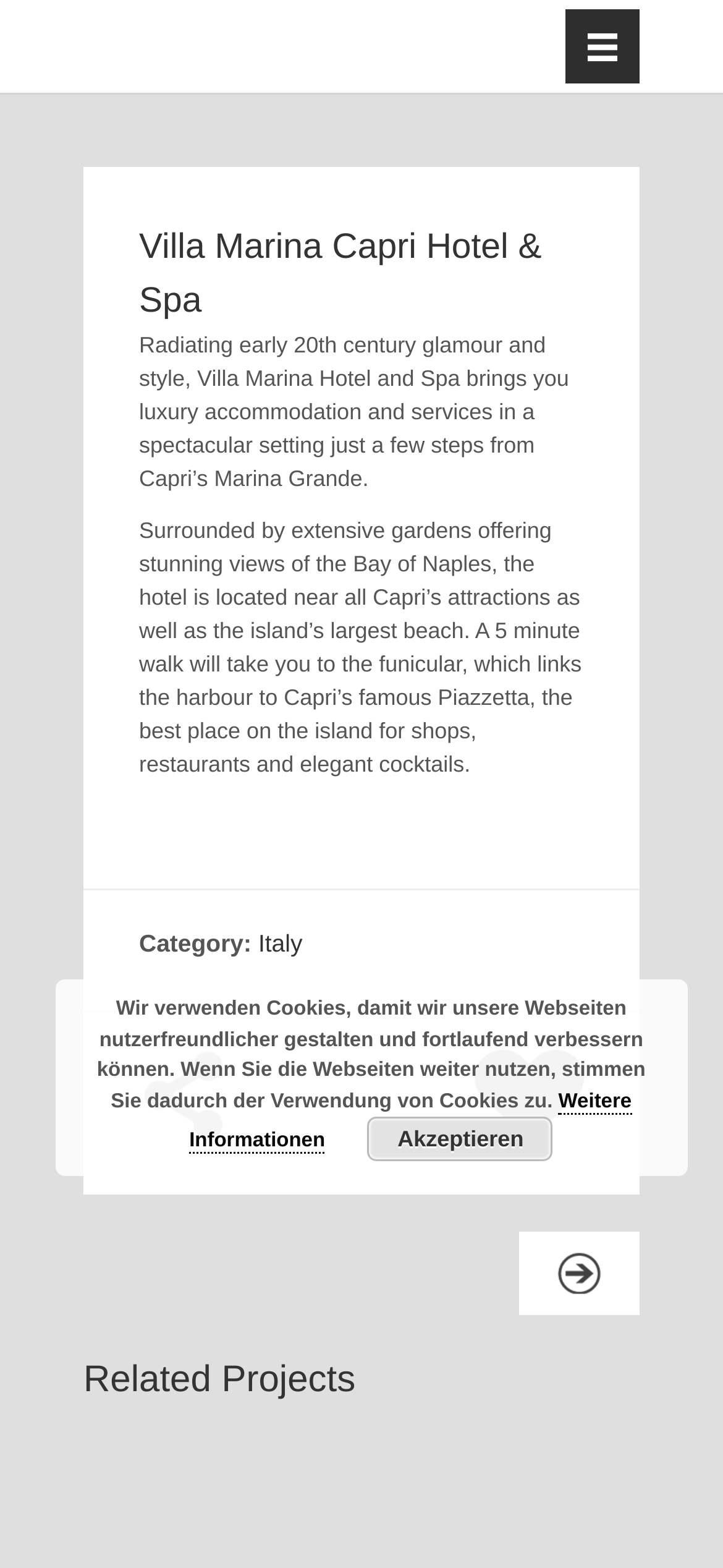Identify the bounding box coordinates of the clickable region required to complete the instruction: "Share this page". The coordinates should be given as four float numbers within the range of 0 and 1, i.e., [left, top, right, bottom].

[0.192, 0.669, 0.315, 0.726]